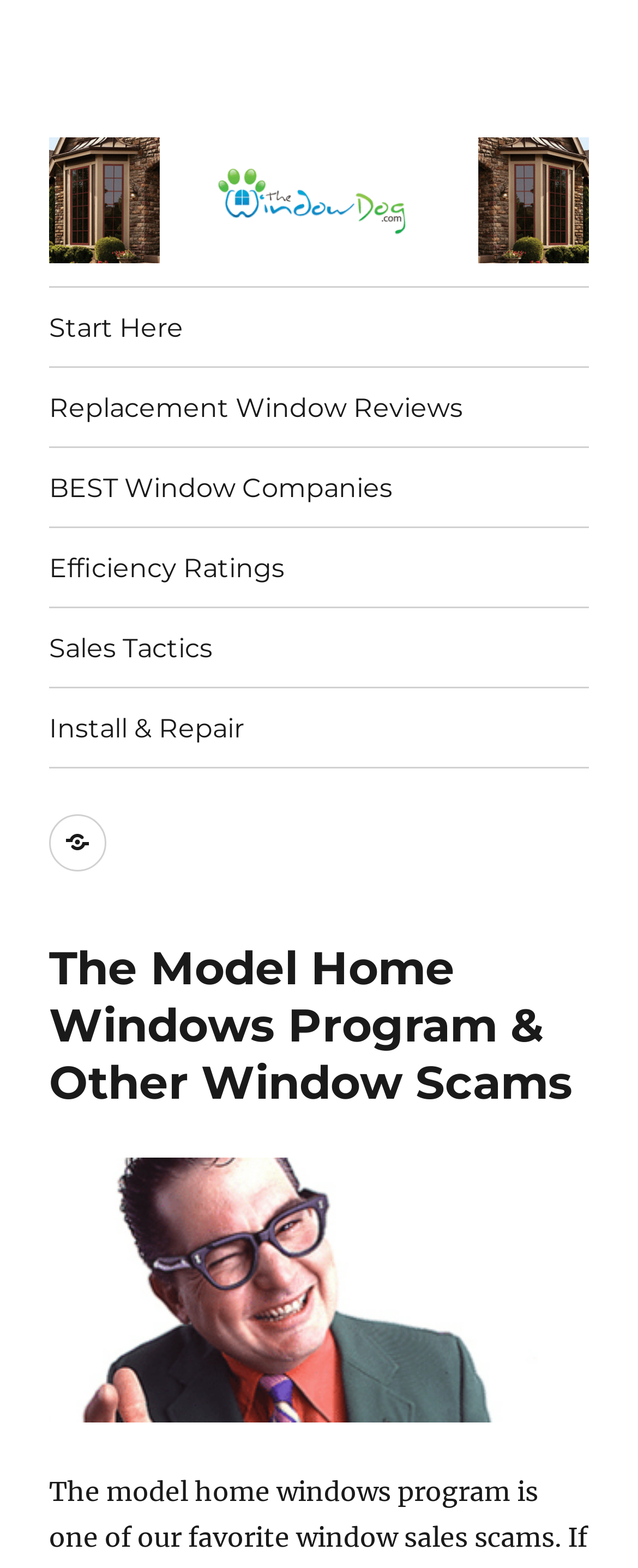Carefully examine the image and provide an in-depth answer to the question: What is the content of the image below the main heading?

The image element below the main heading has a description 'window salesman scams and tricks', which suggests that the content of the image is related to window salesman scams.